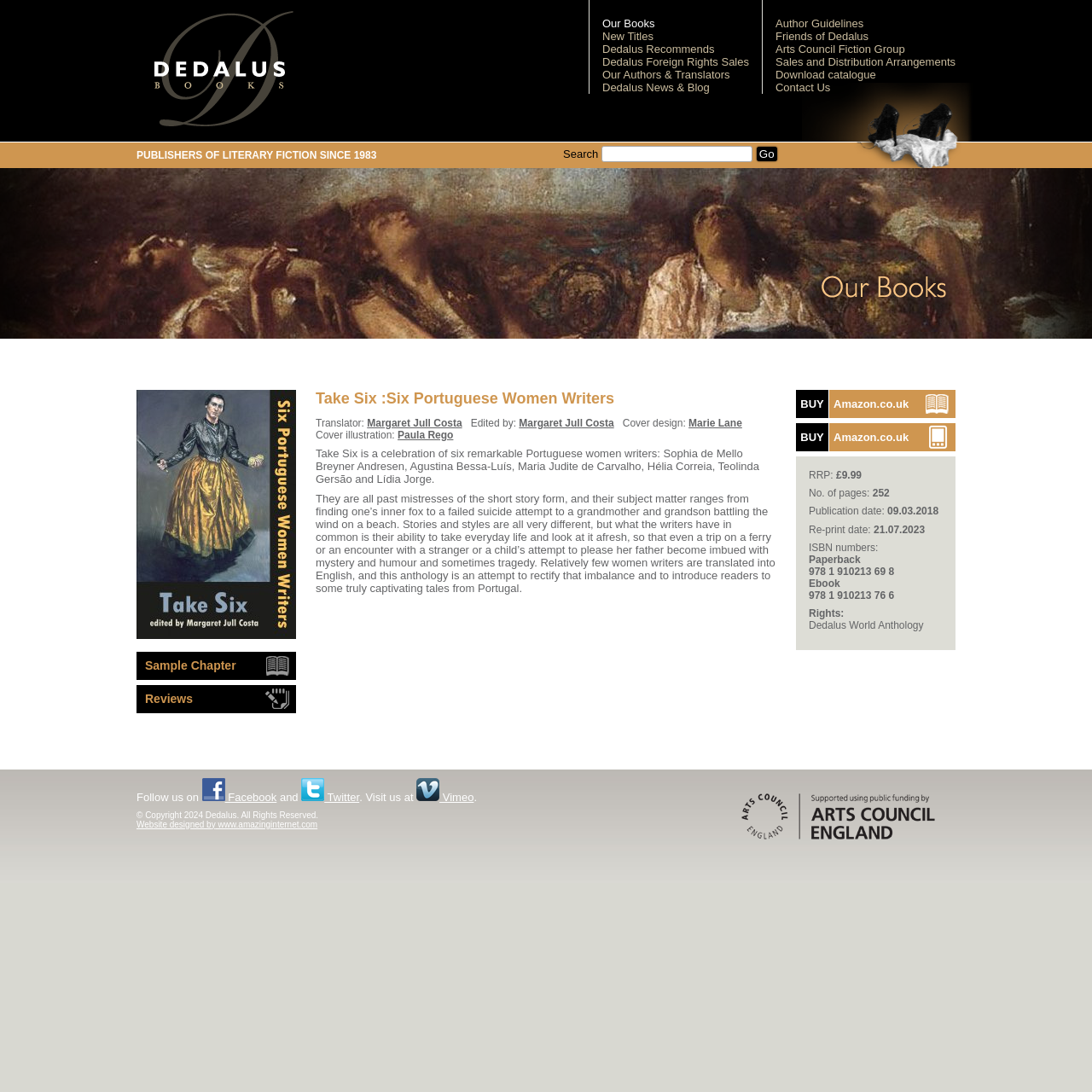Please provide the bounding box coordinates for the element that needs to be clicked to perform the following instruction: "Read more about 'Take Six :Six Portuguese Women Writers'". The coordinates should be given as four float numbers between 0 and 1, i.e., [left, top, right, bottom].

[0.125, 0.357, 0.271, 0.585]